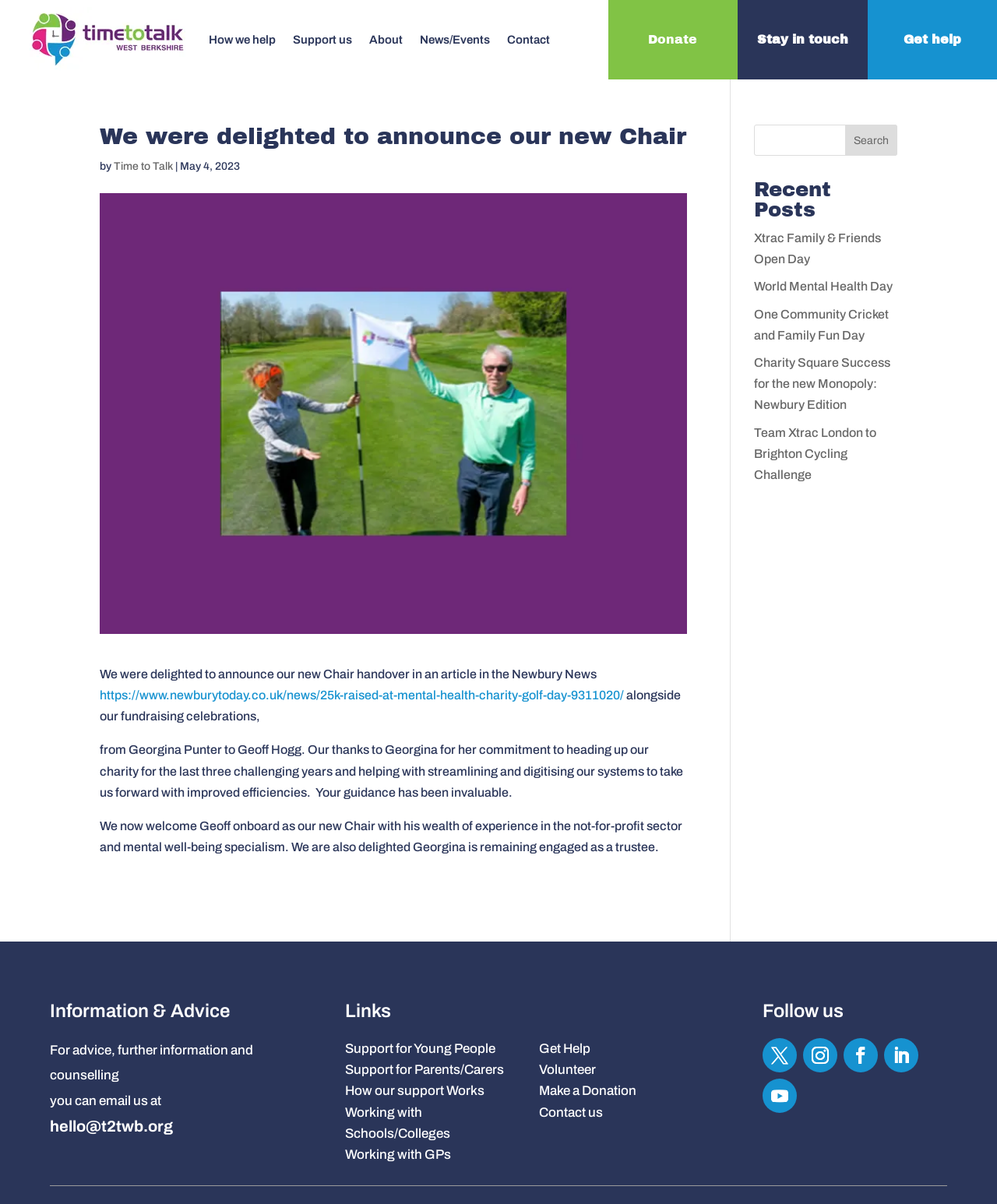What type of event is 'One Community Cricket and Family Fun Day'?
By examining the image, provide a one-word or phrase answer.

Charity event